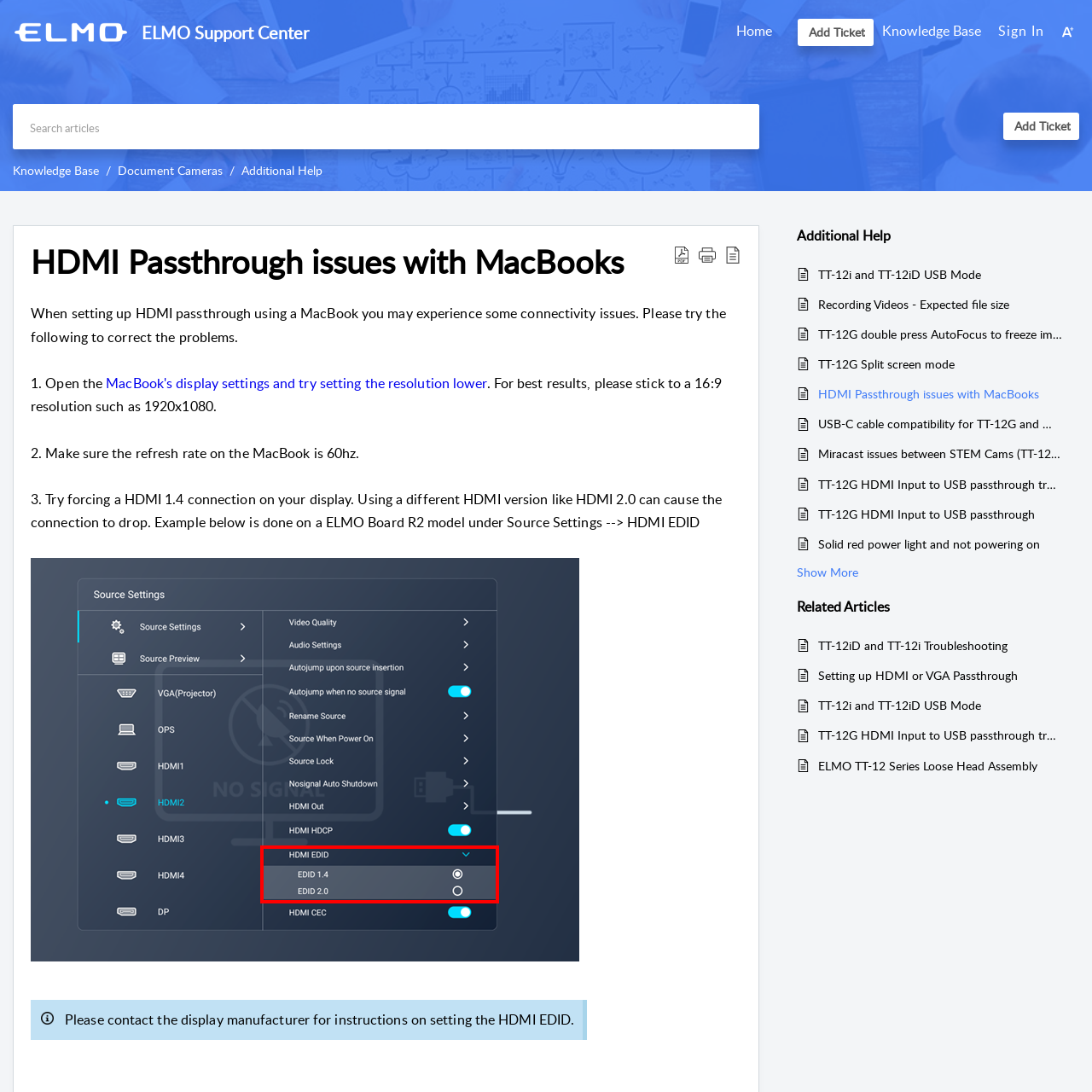Kindly provide the bounding box coordinates of the section you need to click on to fulfill the given instruction: "Sign In".

[0.914, 0.02, 0.956, 0.037]